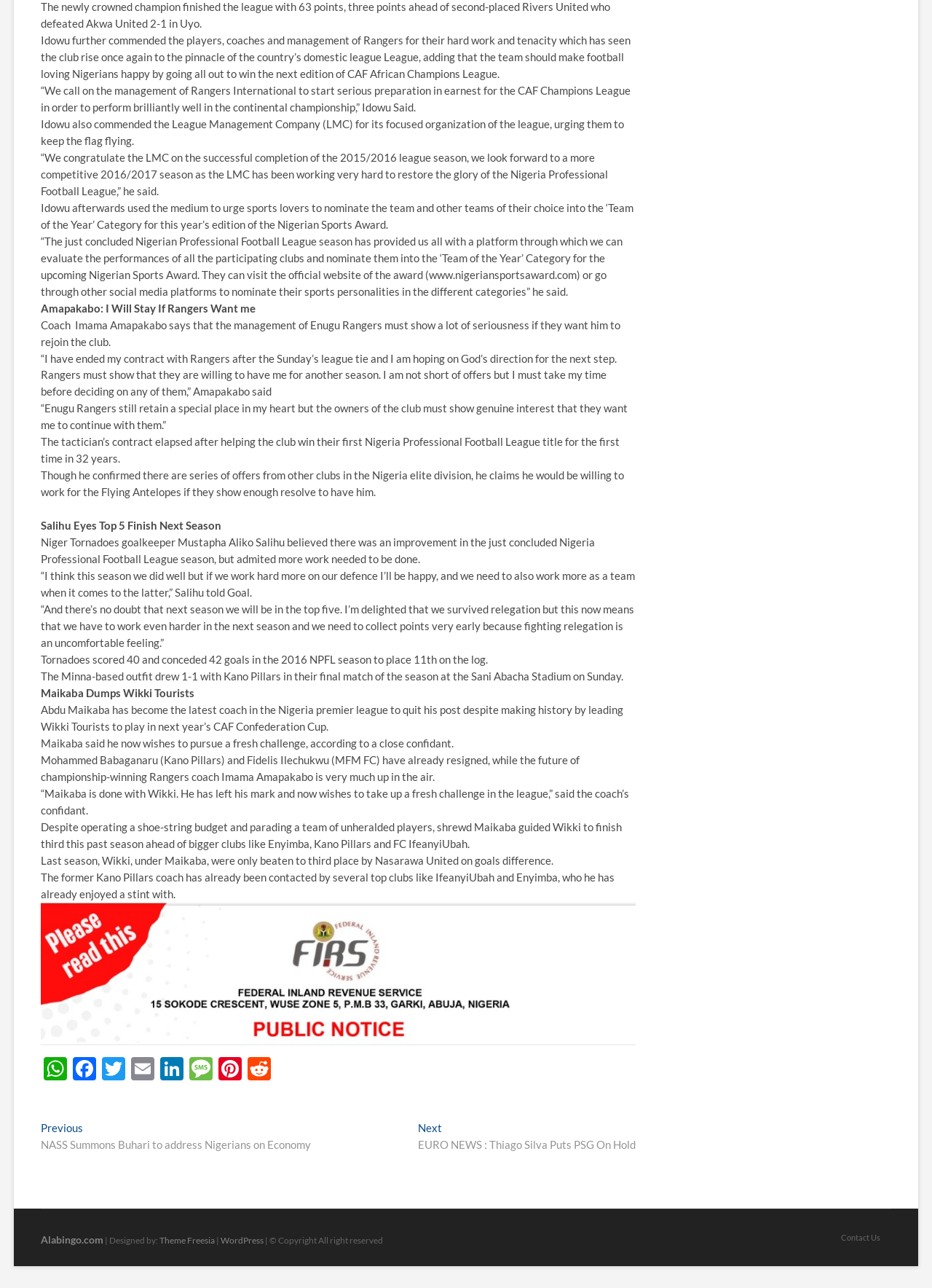Find the bounding box coordinates of the clickable element required to execute the following instruction: "Try for free". Provide the coordinates as four float numbers between 0 and 1, i.e., [left, top, right, bottom].

None